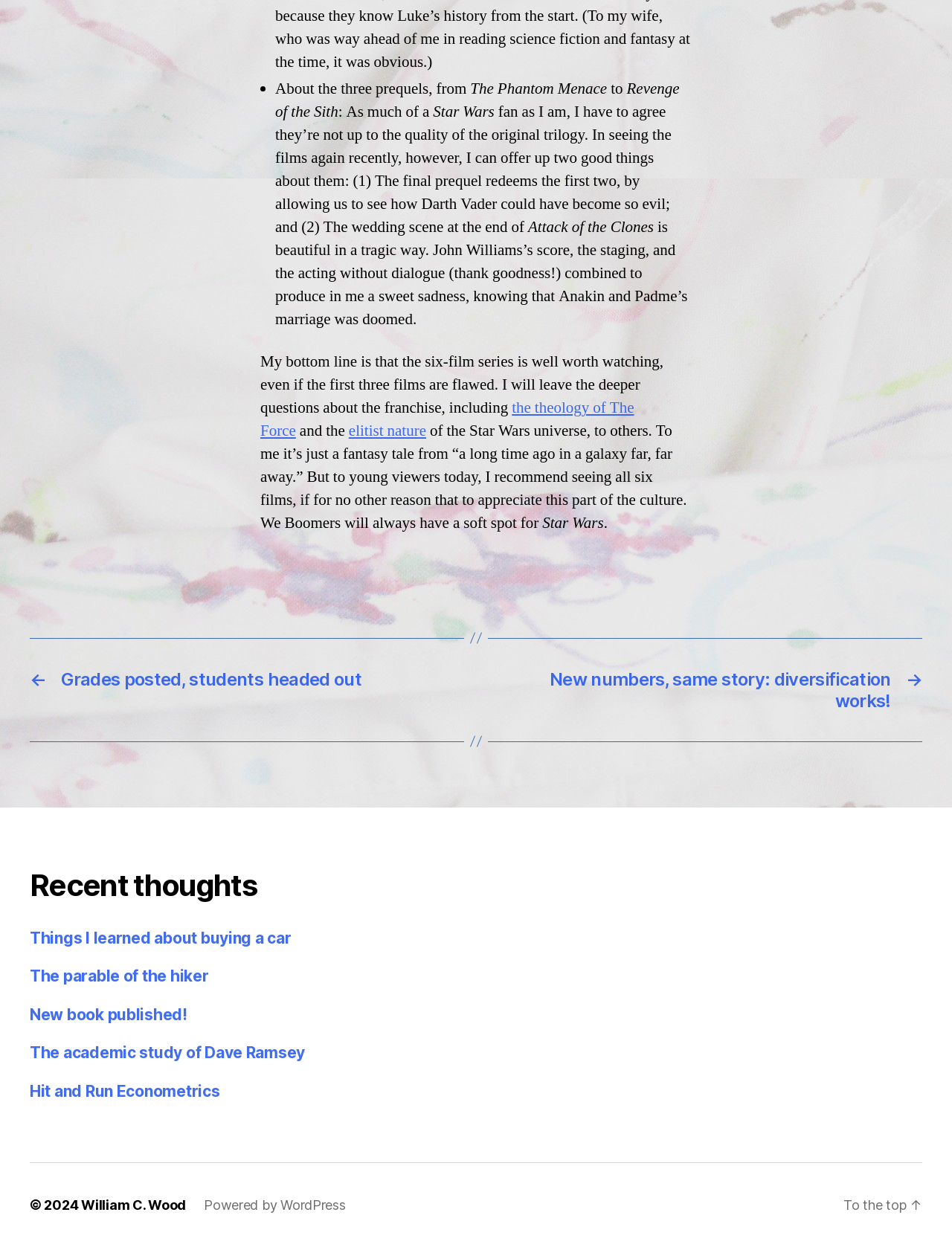Bounding box coordinates should be provided in the format (top-left x, top-left y, bottom-right x, bottom-right y) with all values between 0 and 1. Identify the bounding box for this UI element: elitist nature

[0.366, 0.338, 0.448, 0.354]